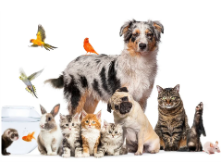Generate a complete and detailed caption for the image.

This vibrant image features a delightful array of pets gathered together, showcasing the companionship and joy animals bring into our lives. In the center, a playful Australian Shepherd stands proudly, its unique coat pattern highlighted against the white background. Surrounding the dog are various furry friends, including adorable kittens and a couple of playful rabbits, expressing the playful nature of pets. On one side, a curious pug adds to the charm, while a contented cat and a vibrant aquarium filled with fish bring added life to the scene. To complete the ensemble, colorful birds flit above the group, symbolizing the diversity and beauty of pet ownership. The image captures the essence of companionship, celebrating the love and joy that animals bring to families, perfect for any pet lover or those seeking tips for a pawsome adventure with their furry companions.